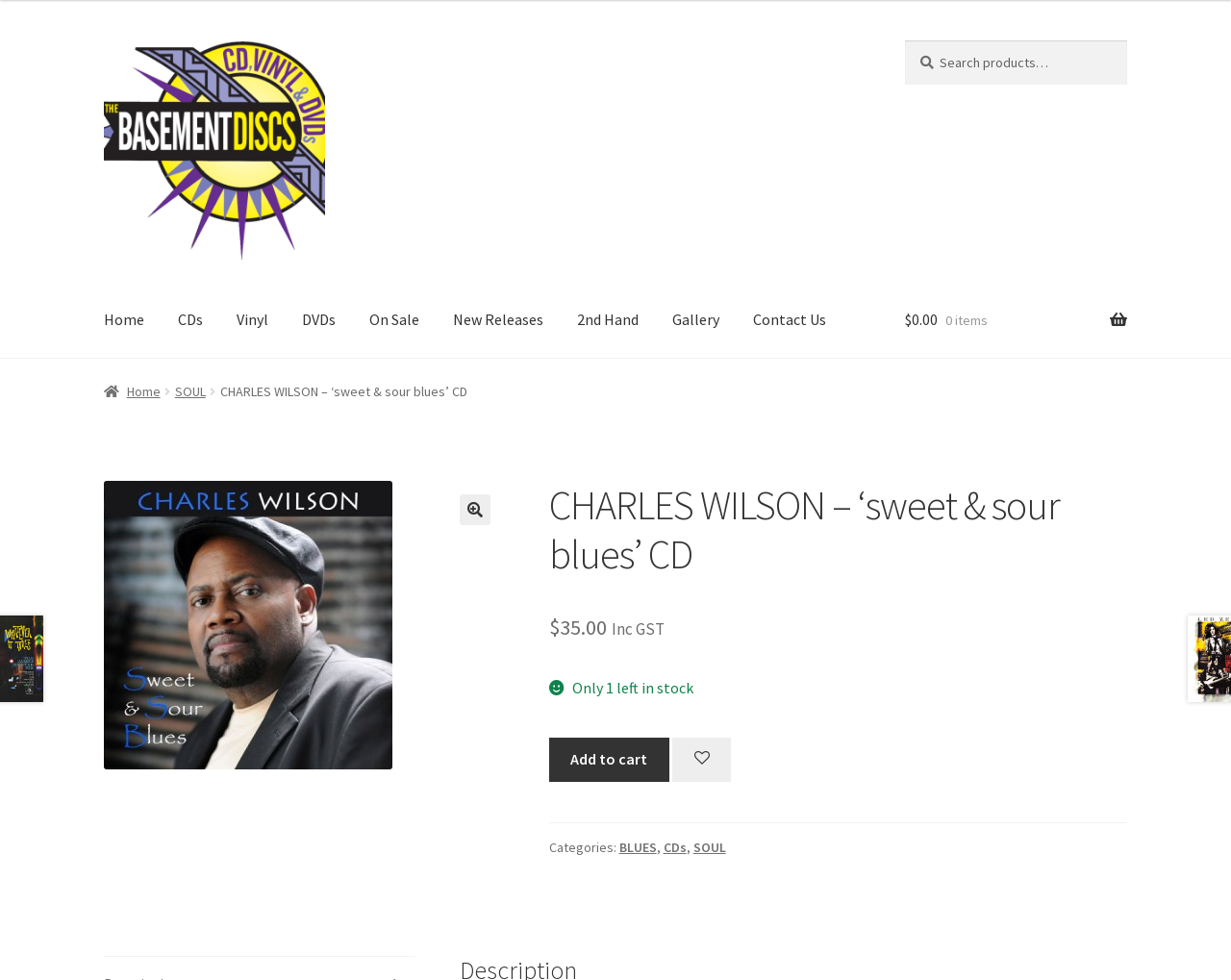Identify the bounding box coordinates of the area that should be clicked in order to complete the given instruction: "Go to Home page". The bounding box coordinates should be four float numbers between 0 and 1, i.e., [left, top, right, bottom].

[0.072, 0.289, 0.13, 0.365]